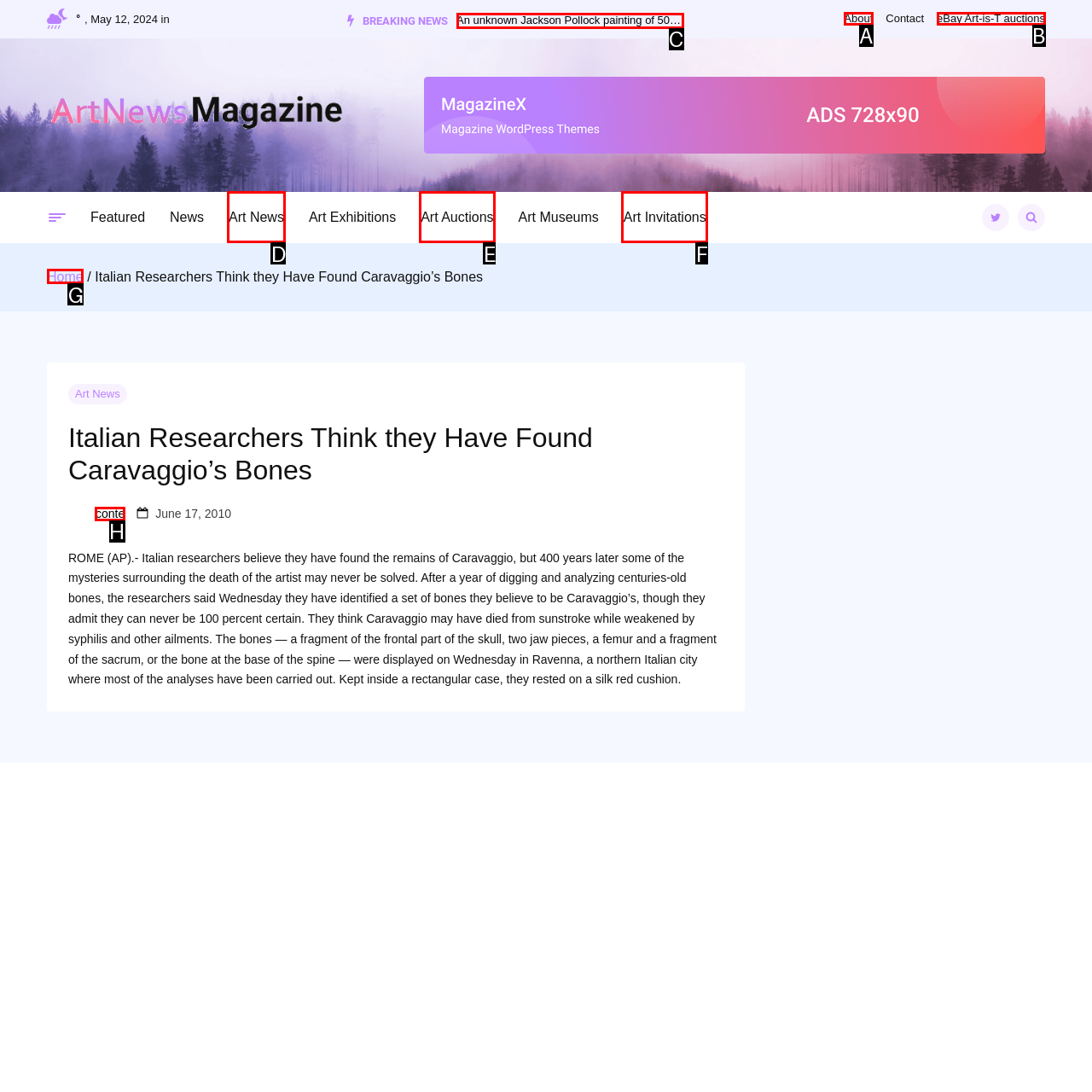Provide the letter of the HTML element that you need to click on to perform the task: View news about Jackson Pollock painting.
Answer with the letter corresponding to the correct option.

C